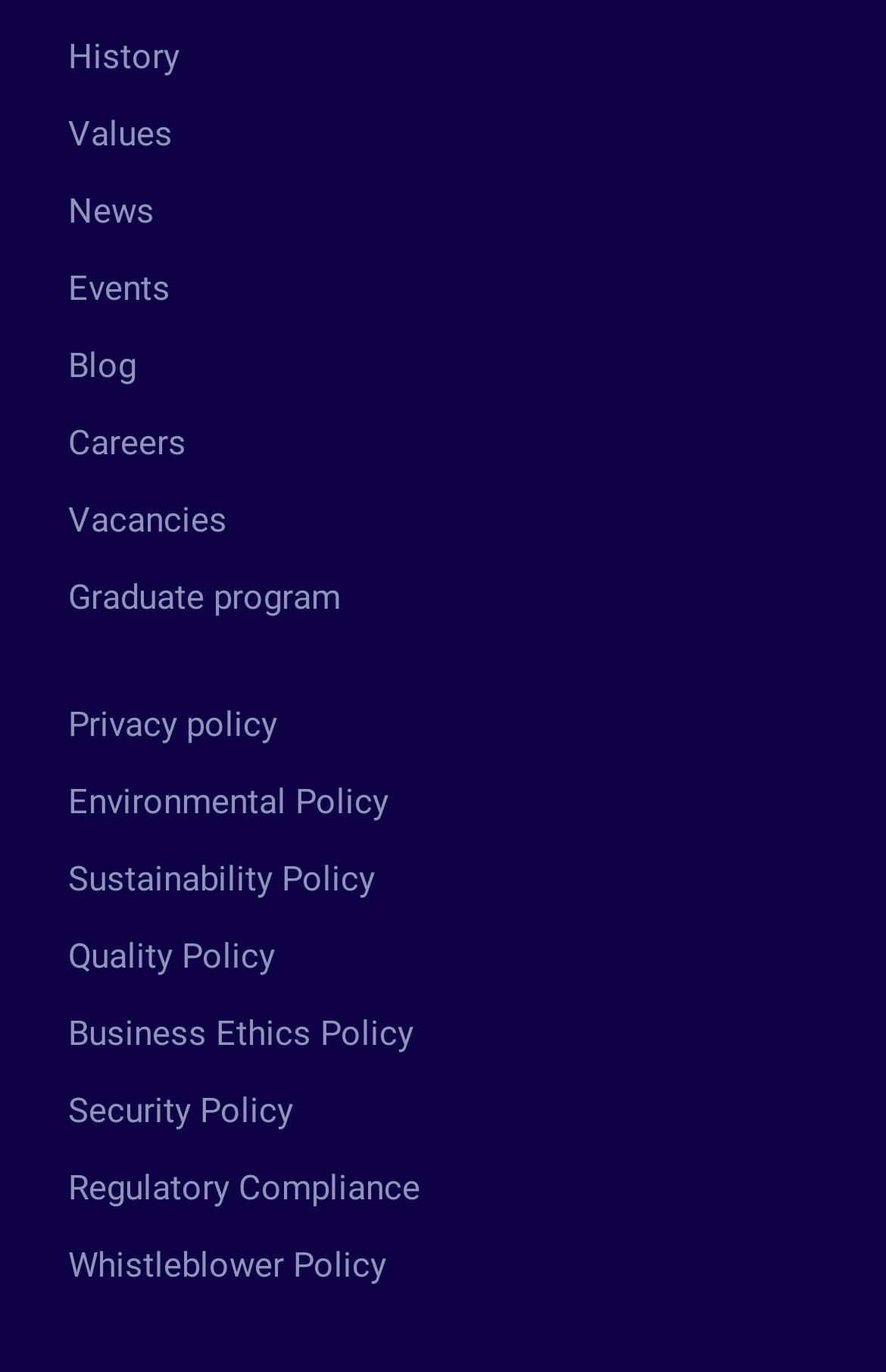Bounding box coordinates are to be given in the format (top-left x, top-left y, bottom-right x, bottom-right y). All values must be floating point numbers between 0 and 1. Provide the bounding box coordinate for the UI element described as: Whistleblower Policy

[0.077, 0.907, 0.436, 0.937]